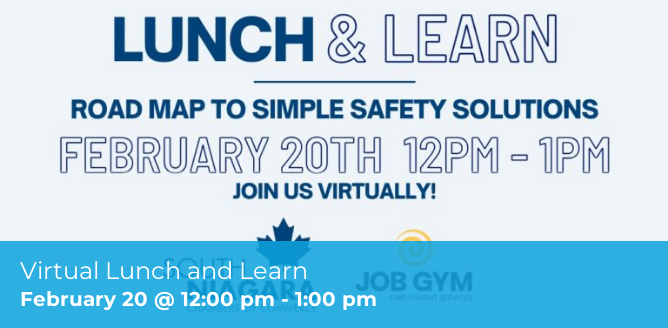What is the date of the event?
Look at the screenshot and respond with a single word or phrase.

February 20